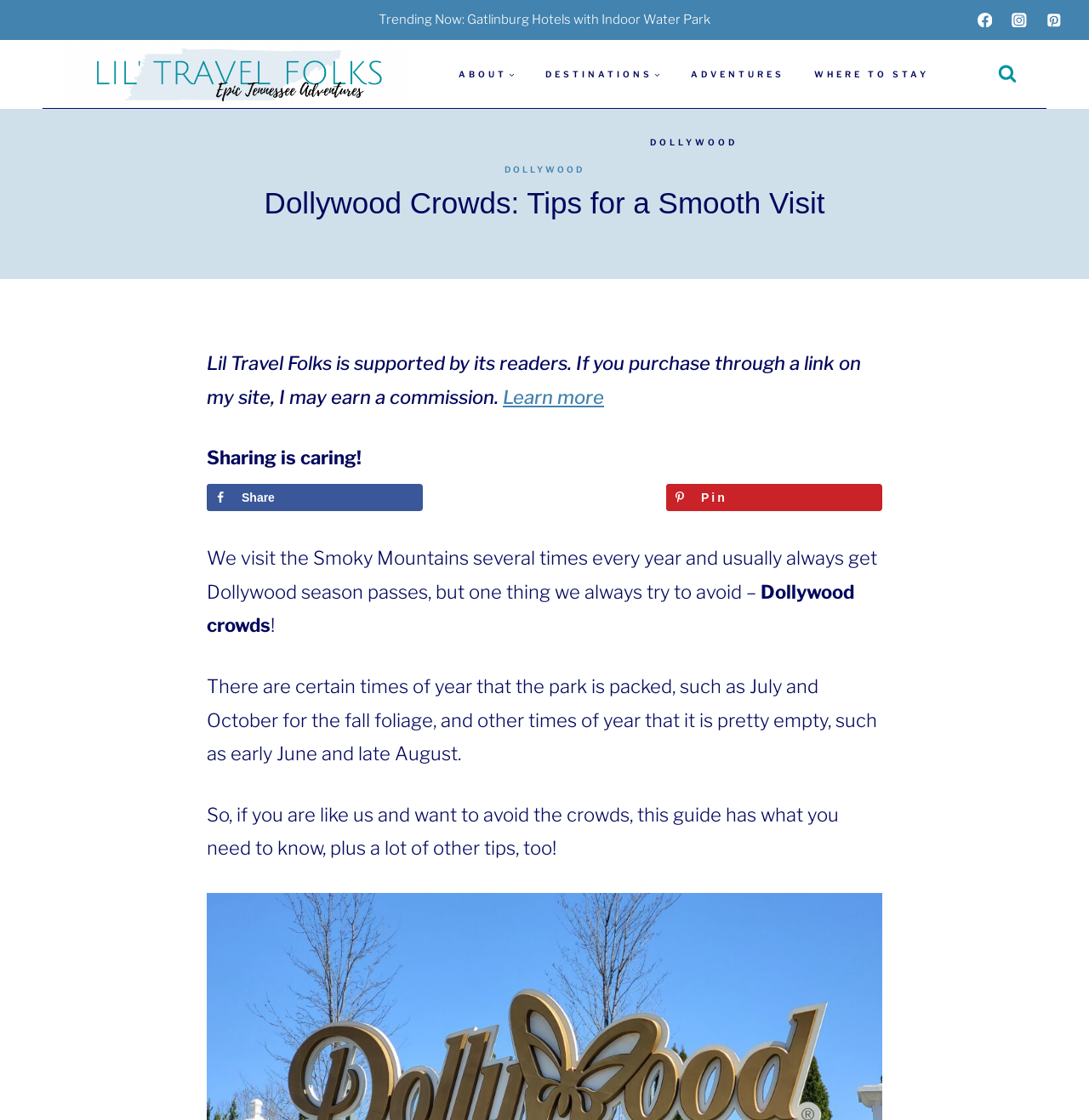Locate the bounding box coordinates of the element's region that should be clicked to carry out the following instruction: "Learn more about commissions". The coordinates need to be four float numbers between 0 and 1, i.e., [left, top, right, bottom].

[0.462, 0.344, 0.555, 0.364]